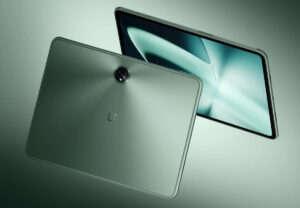List and describe all the prominent features within the image.

The image showcases the newly launched OnePlus Pad, highlighting its sleek design and modern aesthetics. The tablet features a large, vibrant display that appears to be approximately 11.61 inches, emphasizing both functionality and style. The design includes a distinct camera placement on the back, adding to the device's futuristic look. This visual representation reflects OnePlus's commitment to delivering flagship-tier specifications, as discussed during their Cloud11 launch event. The background complements the device's design with a subtle gradient, enhancing the overall presentation of this groundbreaking product alongside its debut in the tablet market. The OnePlus Pad is positioned as a significant addition to their range of advanced technology, appealing to both tech enthusiasts and casual users alike.